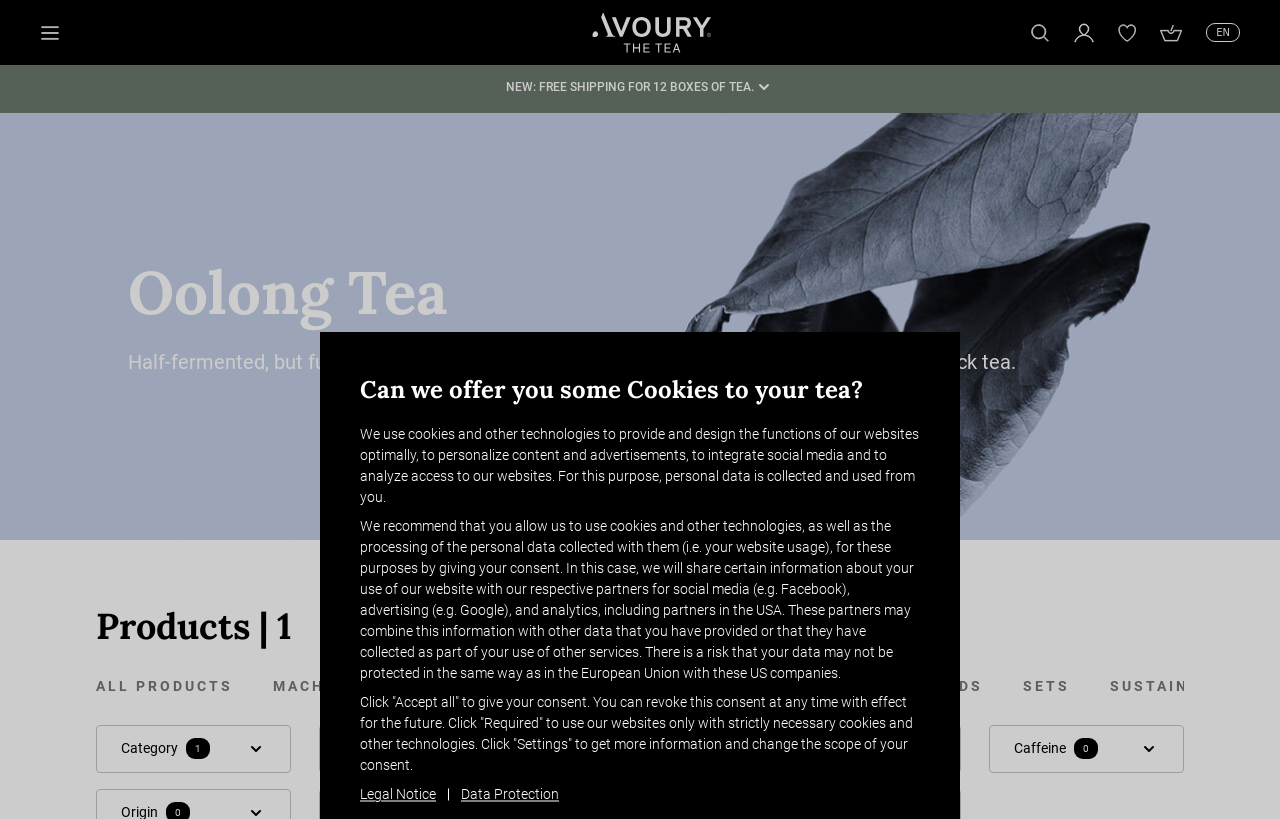What is the navigation menu at the top of the page? Refer to the image and provide a one-word or short phrase answer.

Links to other pages